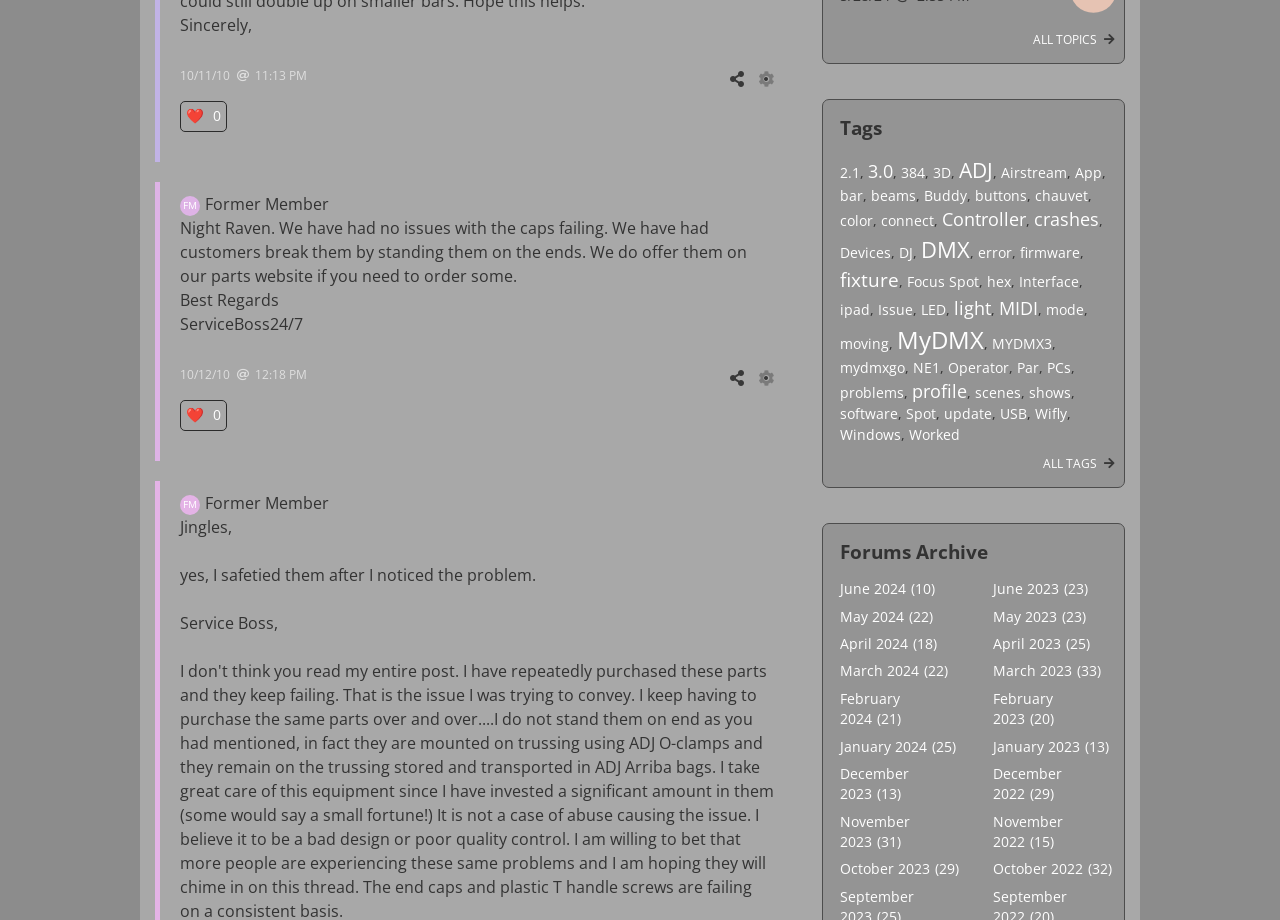Highlight the bounding box coordinates of the region I should click on to meet the following instruction: "Click 'Print this page'".

None